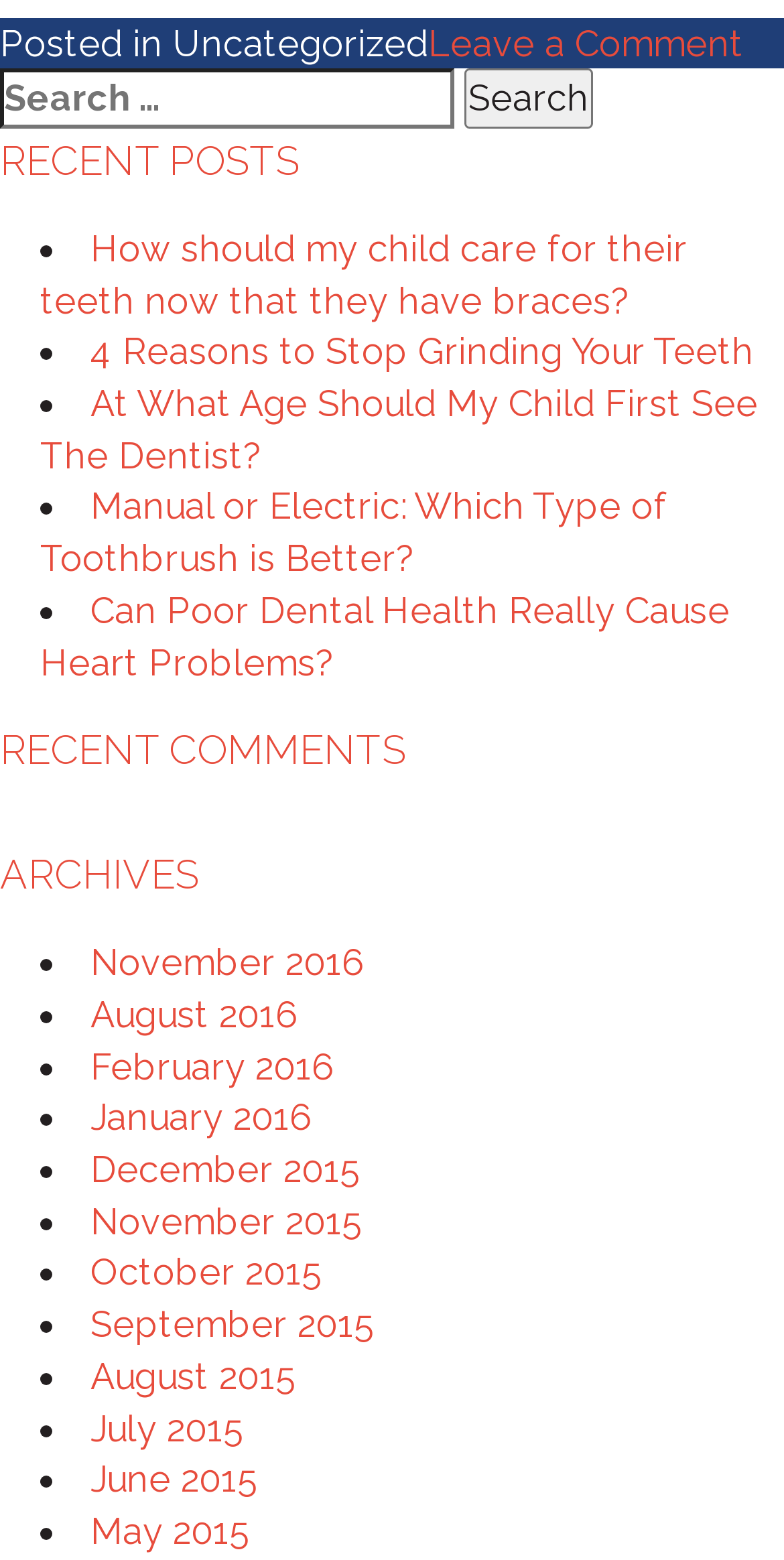How many recent comments are listed on this webpage?
Based on the image, respond with a single word or phrase.

0